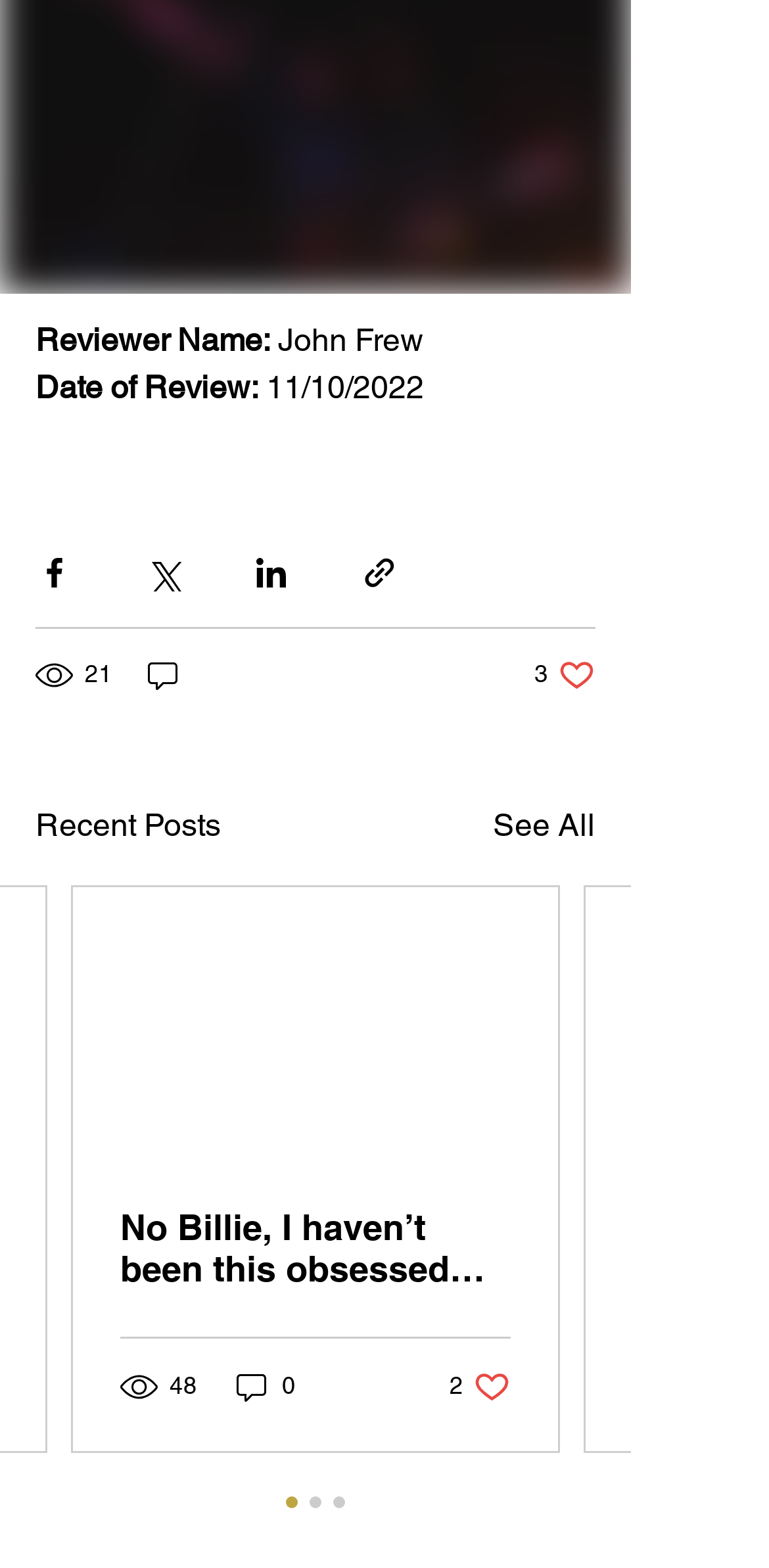What is the date of the review?
Relying on the image, give a concise answer in one word or a brief phrase.

11/10/2022